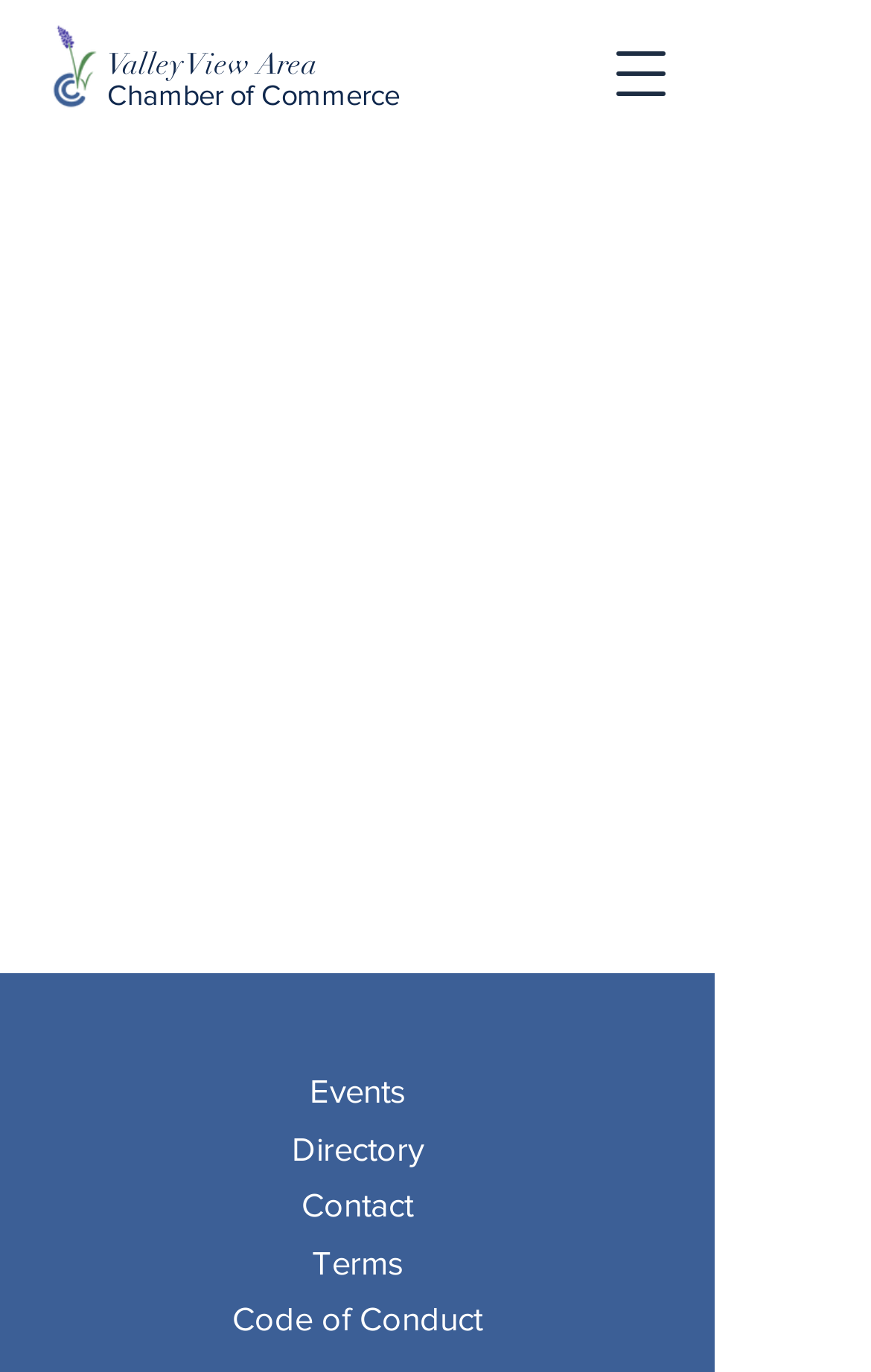Find the bounding box coordinates of the UI element according to this description: "Chamber of Commerce".

[0.123, 0.057, 0.459, 0.083]